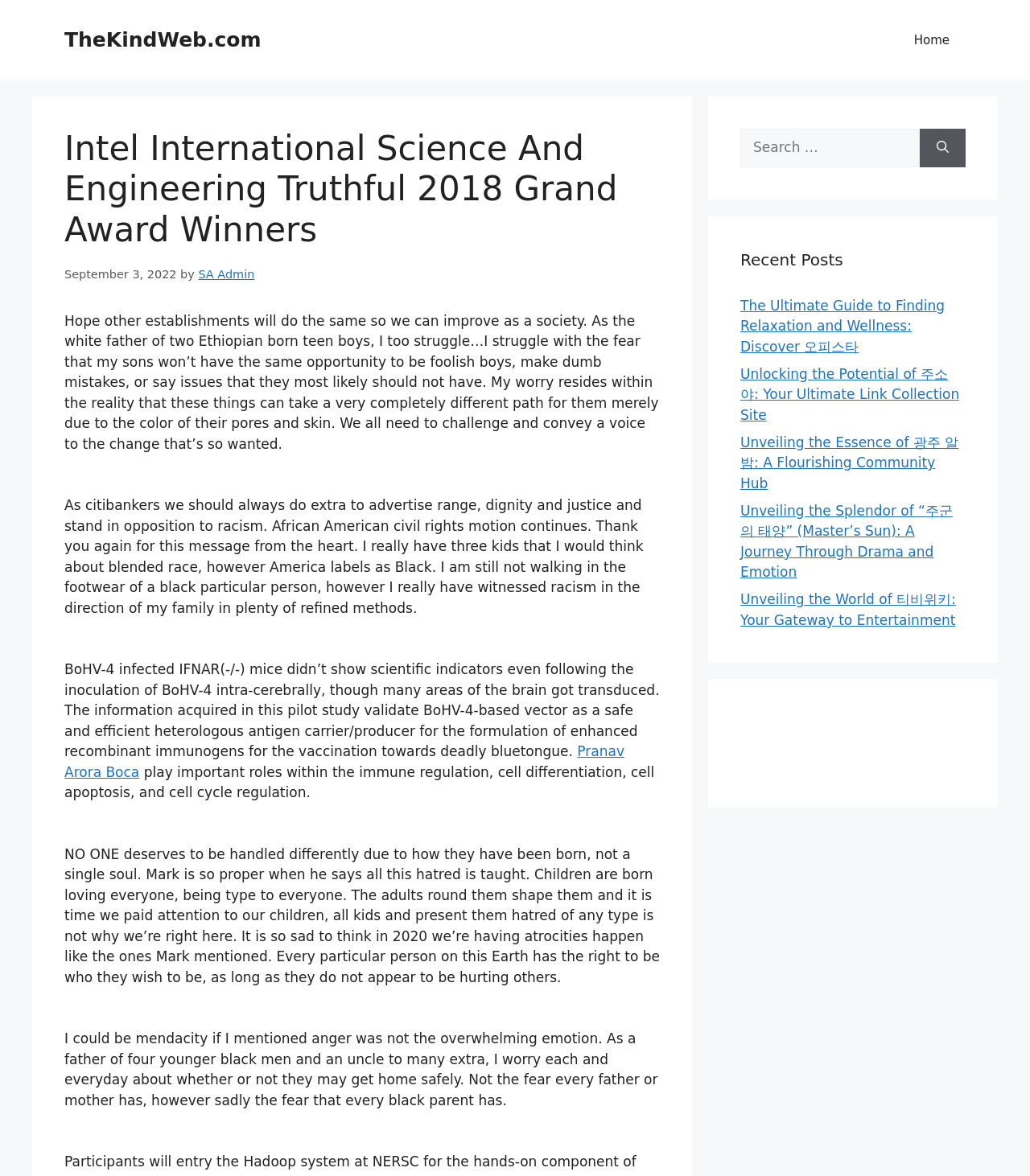What is the category of the recent posts?
Provide a detailed and extensive answer to the question.

I found the category of the recent posts by looking at the links under the 'Recent Posts' heading, which have different titles and descriptions, suggesting that they belong to various categories.